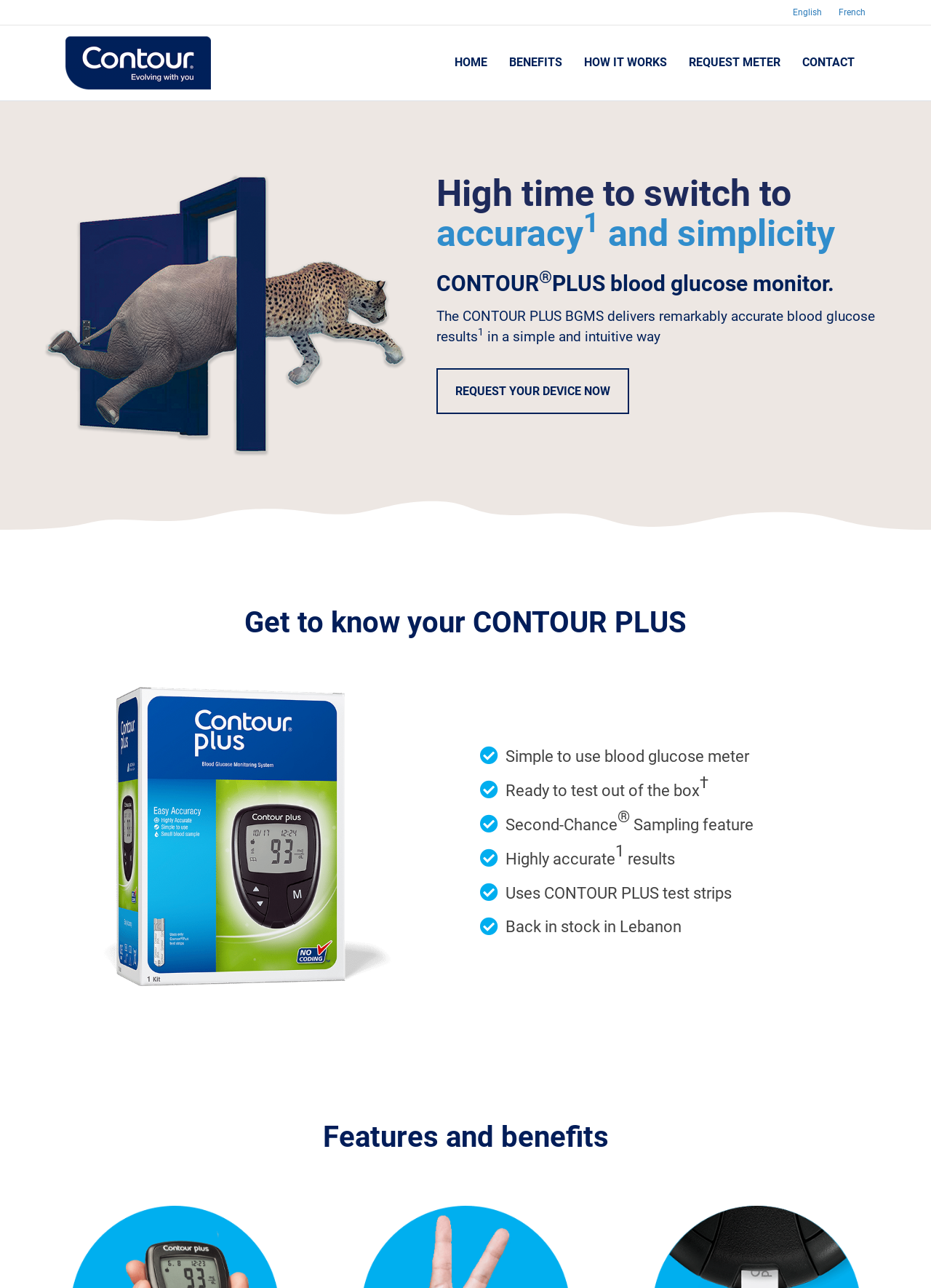Provide the bounding box coordinates of the UI element this sentence describes: "alt="Contour Lebanon"".

[0.07, 0.042, 0.227, 0.055]